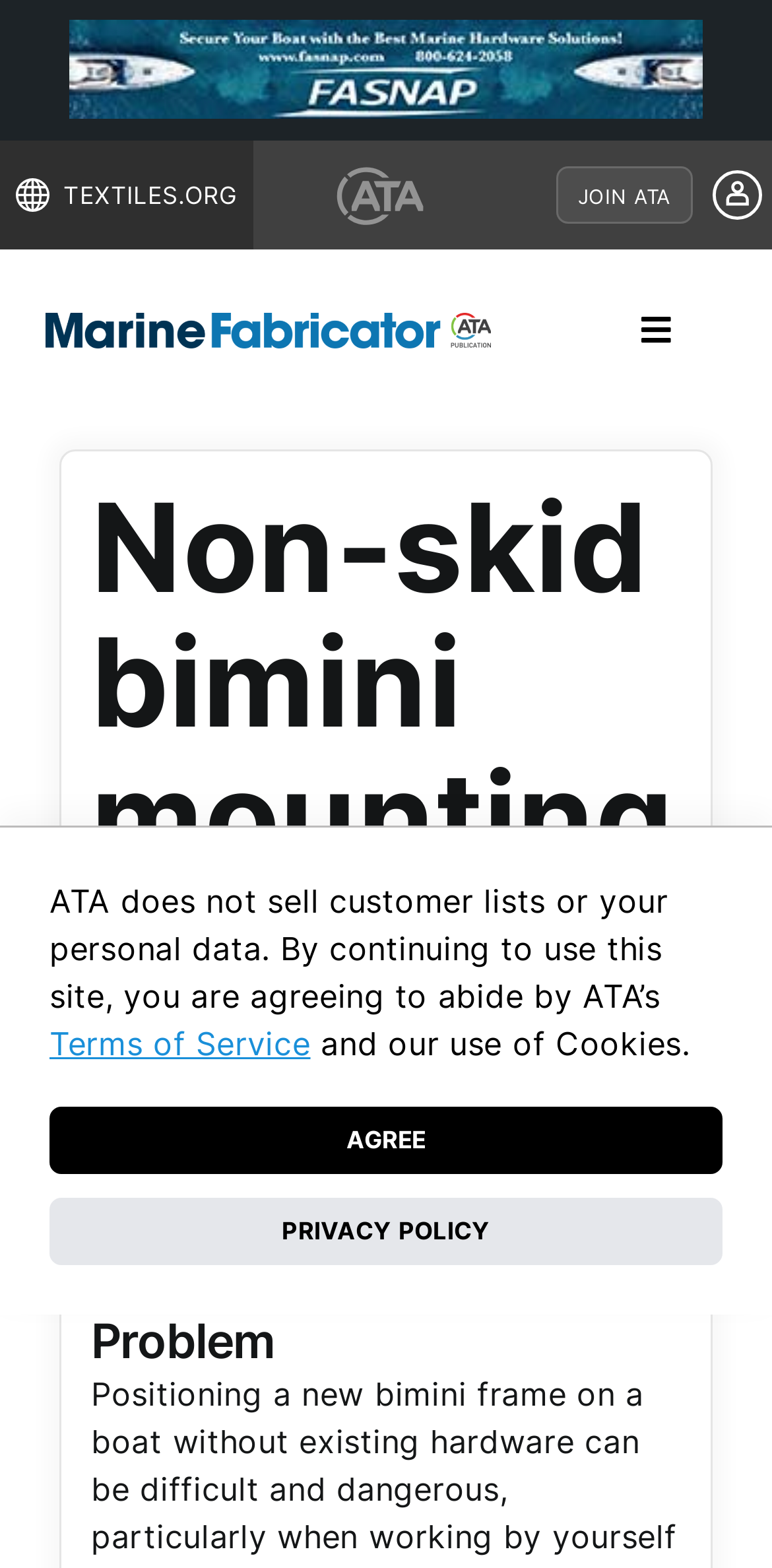Please find the bounding box coordinates of the element that needs to be clicked to perform the following instruction: "Search for something". The bounding box coordinates should be four float numbers between 0 and 1, represented as [left, top, right, bottom].

[0.0, 0.653, 1.0, 0.735]